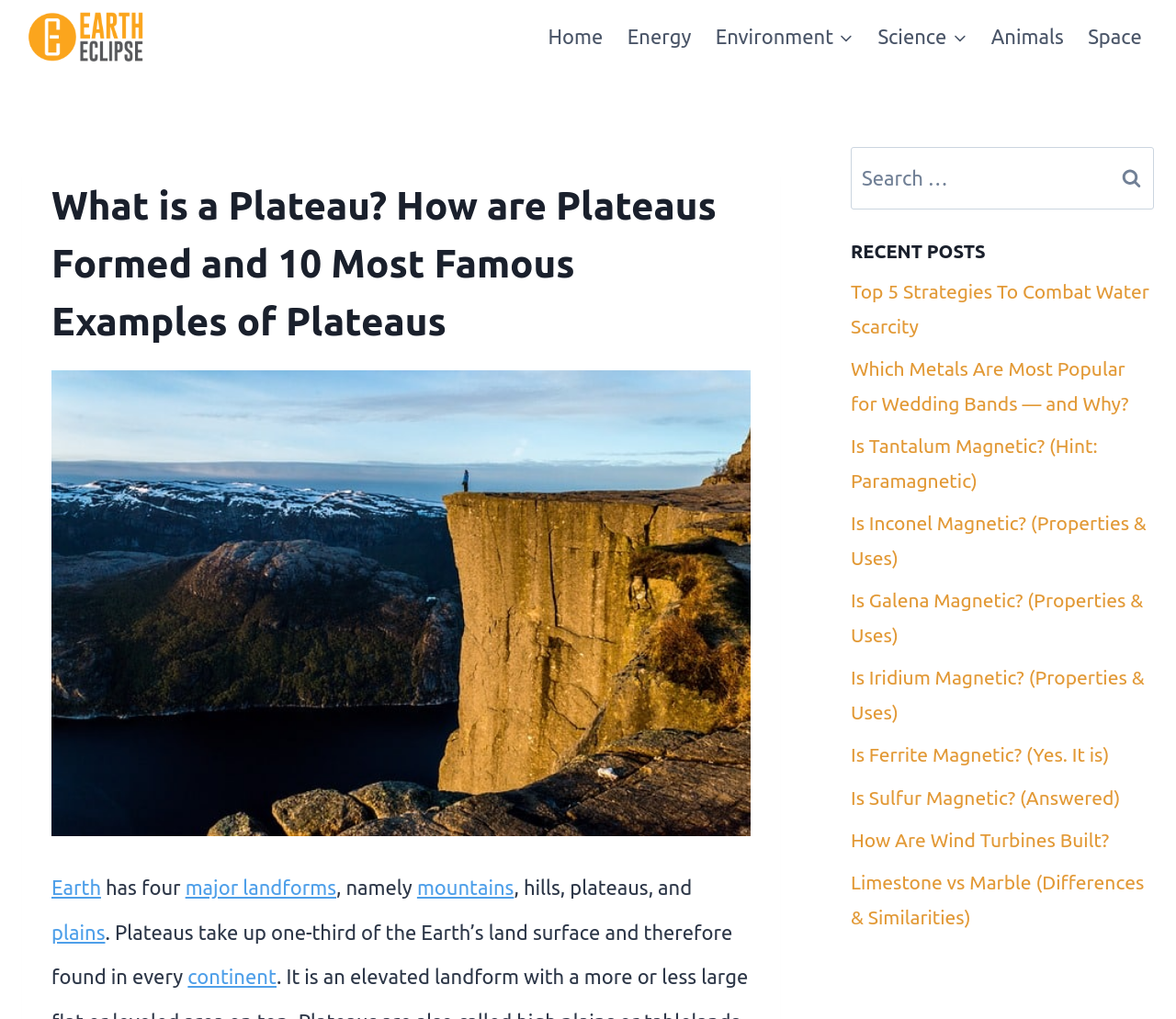What is the text of the webpage's headline?

What is a Plateau? How are Plateaus Formed and 10 Most Famous Examples of Plateaus